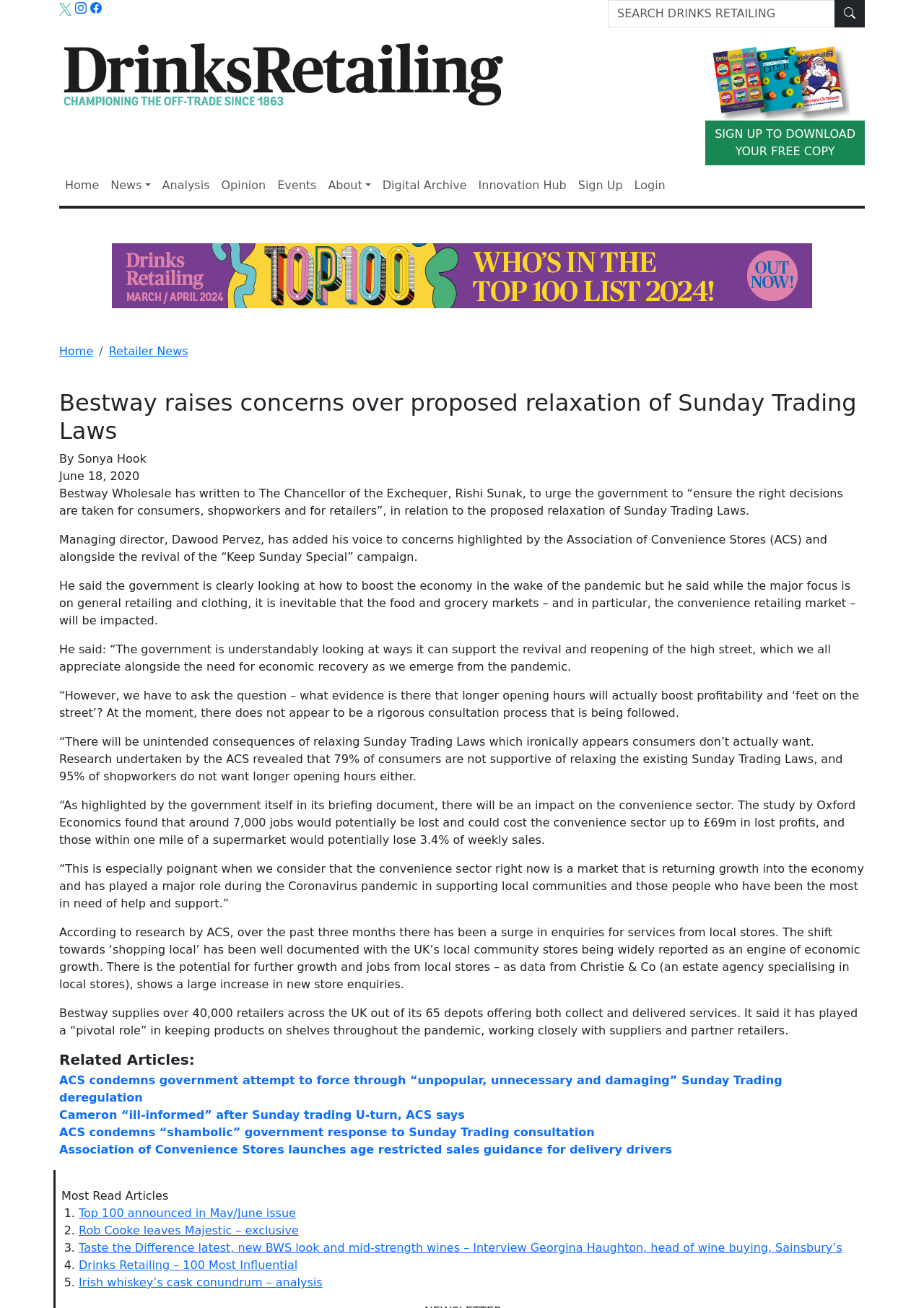Using the element description: "Home", determine the bounding box coordinates for the specified UI element. The coordinates should be four float numbers between 0 and 1, [left, top, right, bottom].

[0.064, 0.263, 0.101, 0.274]